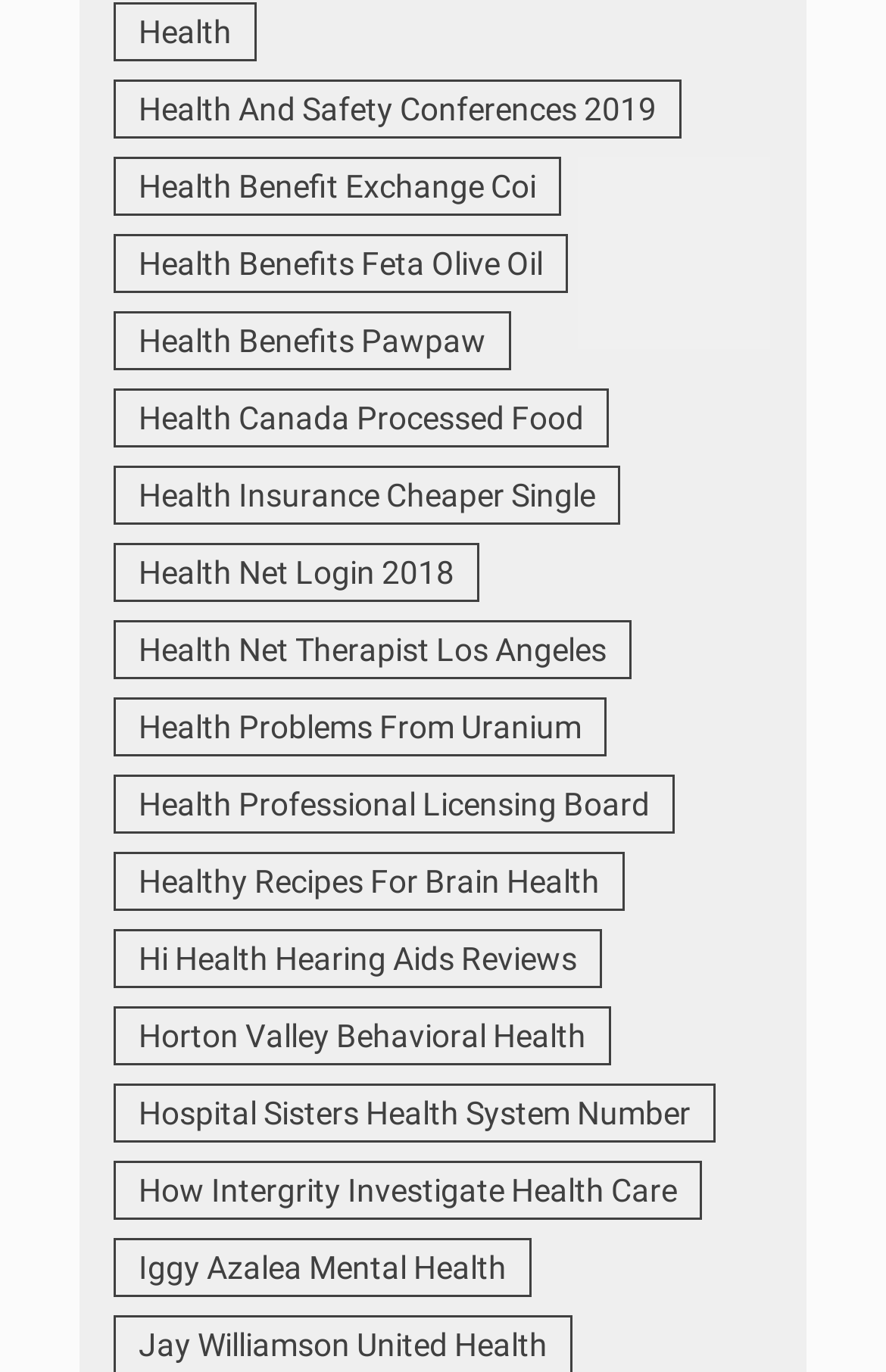Find the bounding box coordinates of the area that needs to be clicked in order to achieve the following instruction: "View Health and Safety Conferences 2019". The coordinates should be specified as four float numbers between 0 and 1, i.e., [left, top, right, bottom].

[0.128, 0.059, 0.769, 0.102]